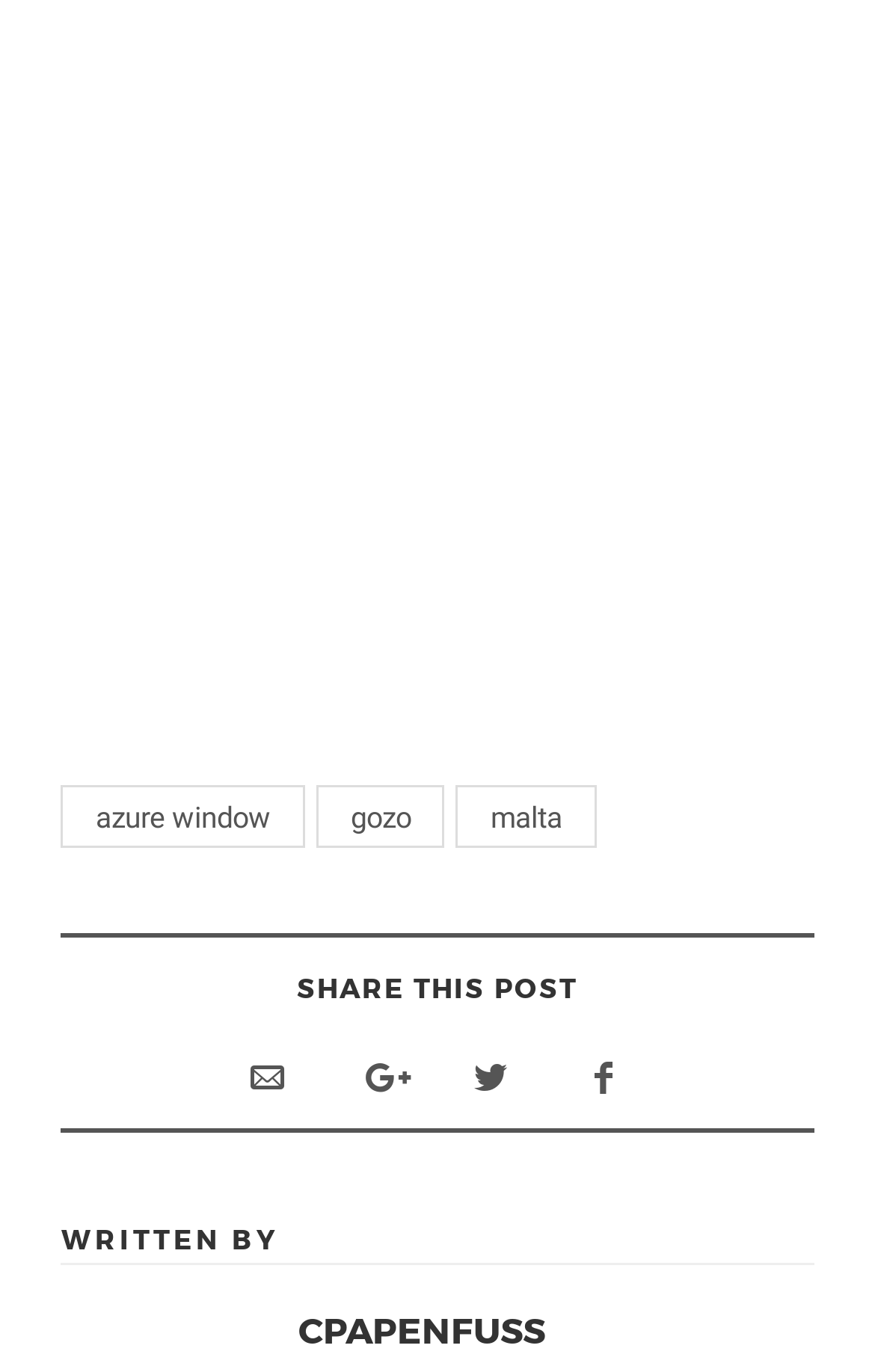From the given element description: "azure window", find the bounding box for the UI element. Provide the coordinates as four float numbers between 0 and 1, in the order [left, top, right, bottom].

[0.07, 0.572, 0.348, 0.618]